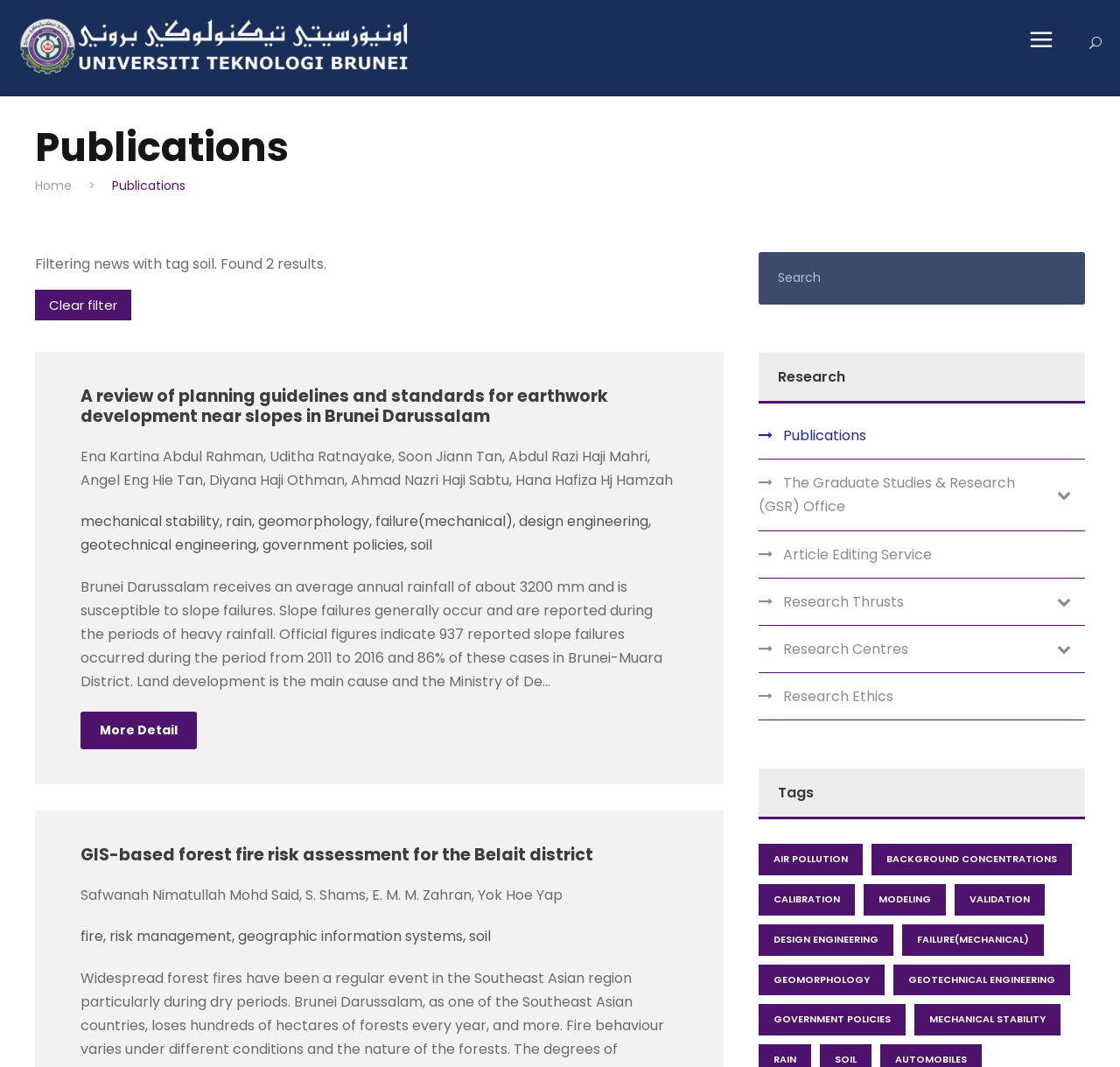Pinpoint the bounding box coordinates of the area that should be clicked to complete the following instruction: "View more details of 'GIS-based forest fire risk assessment for the Belait district'". The coordinates must be given as four float numbers between 0 and 1, i.e., [left, top, right, bottom].

[0.072, 0.667, 0.176, 0.703]